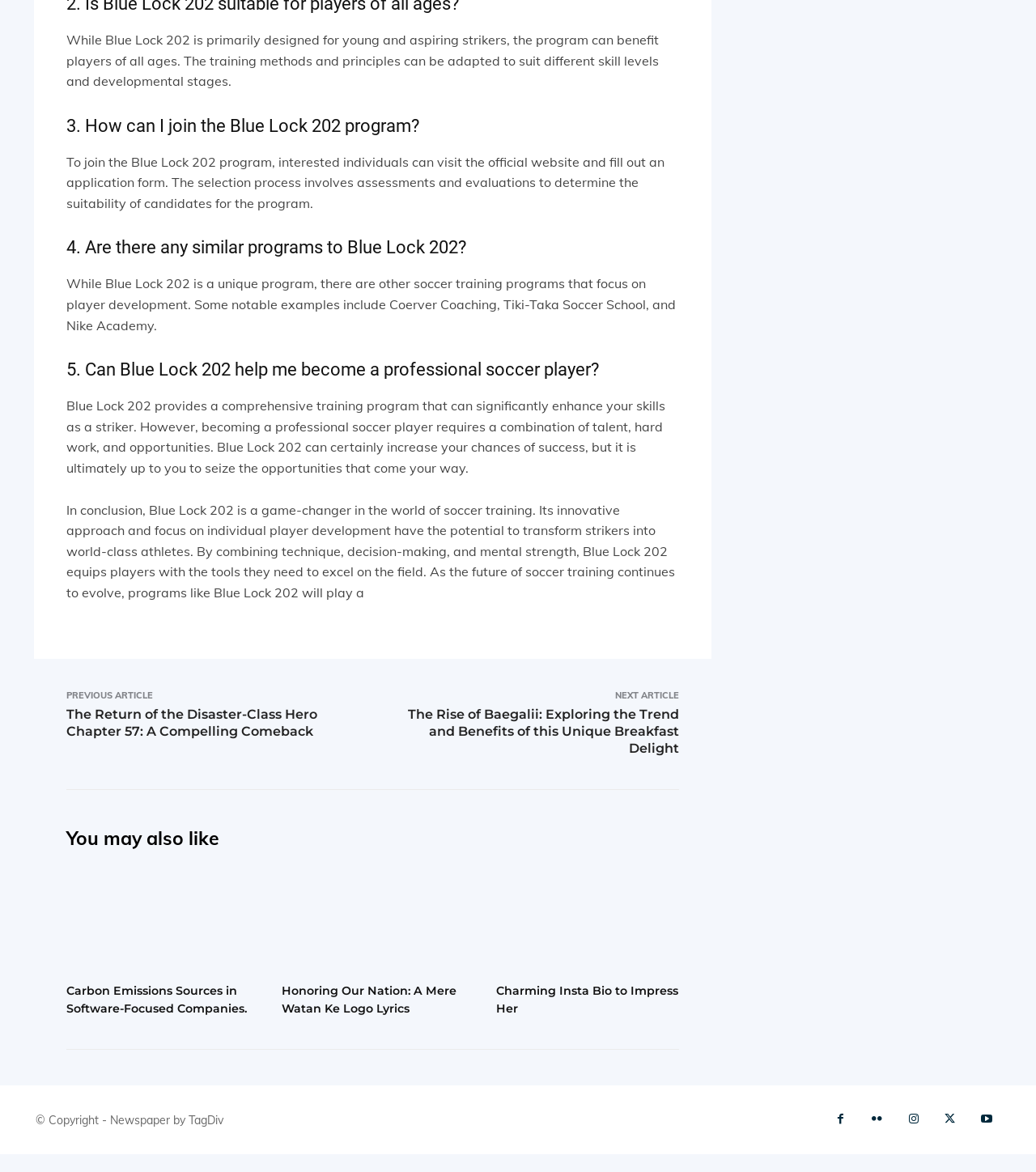Look at the image and write a detailed answer to the question: 
What is the copyright information at the bottom of the webpage?

The copyright information at the bottom of the webpage indicates that the content is copyrighted by Newspaper by TagDiv, suggesting that the webpage is a part of a newspaper or online publication.